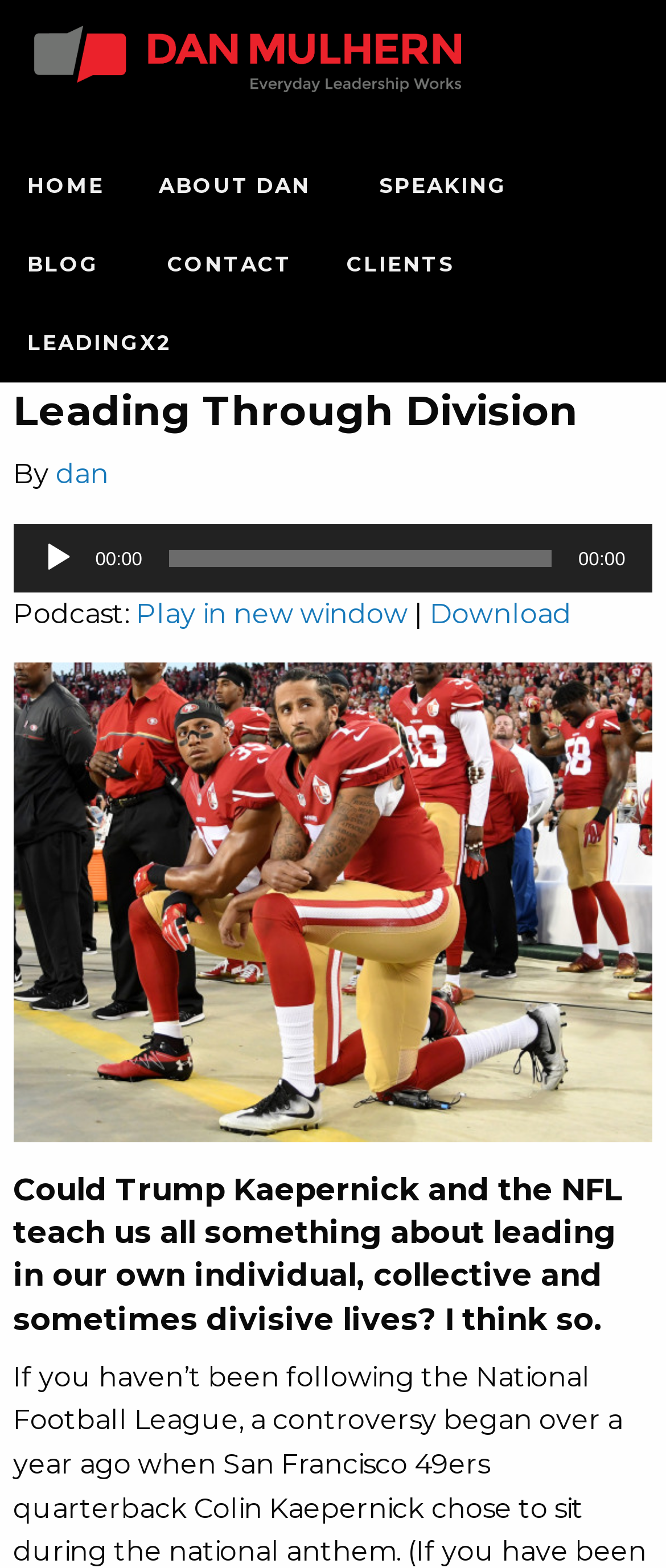Respond to the question with just a single word or phrase: 
What is the topic of the article?

Leading in divisive lives